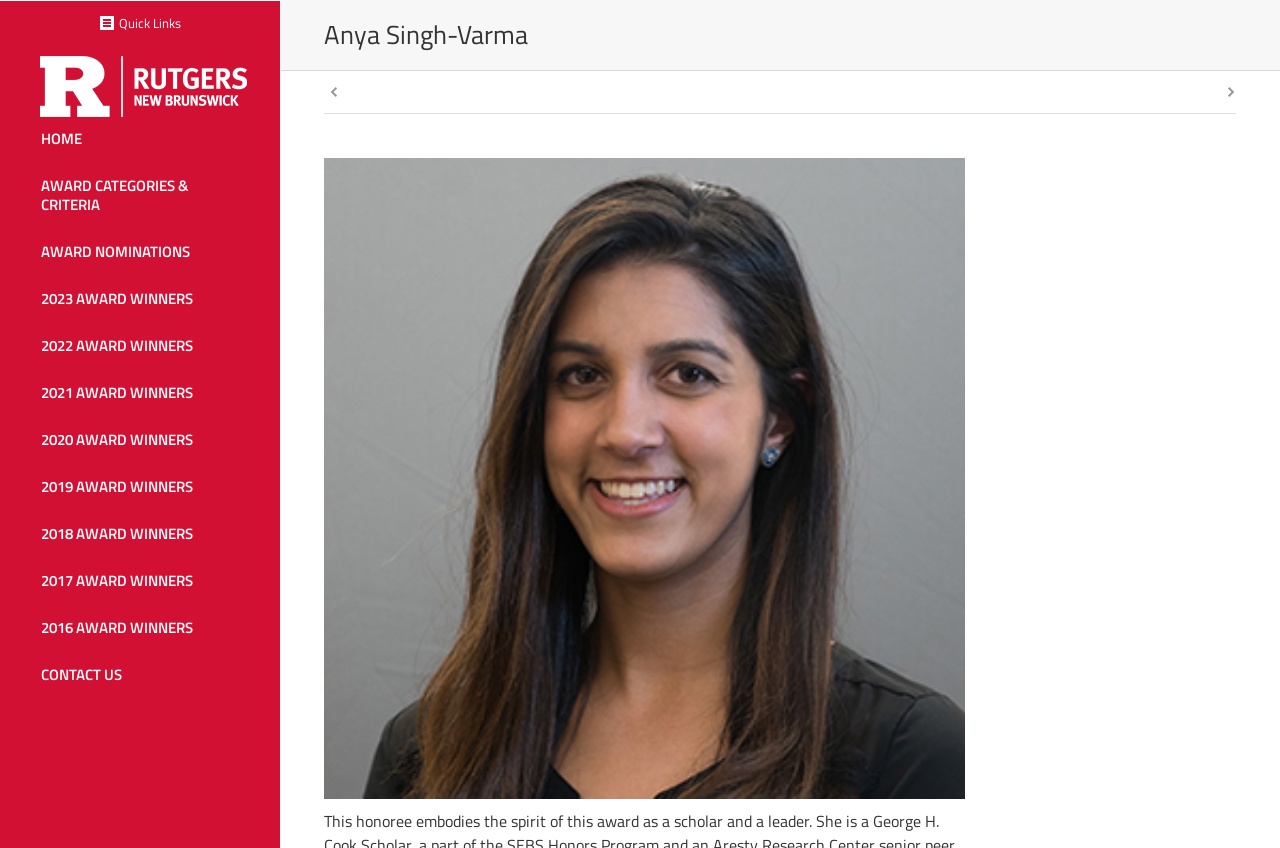Is the combobox expanded?
Examine the image and give a concise answer in one word or a short phrase.

False